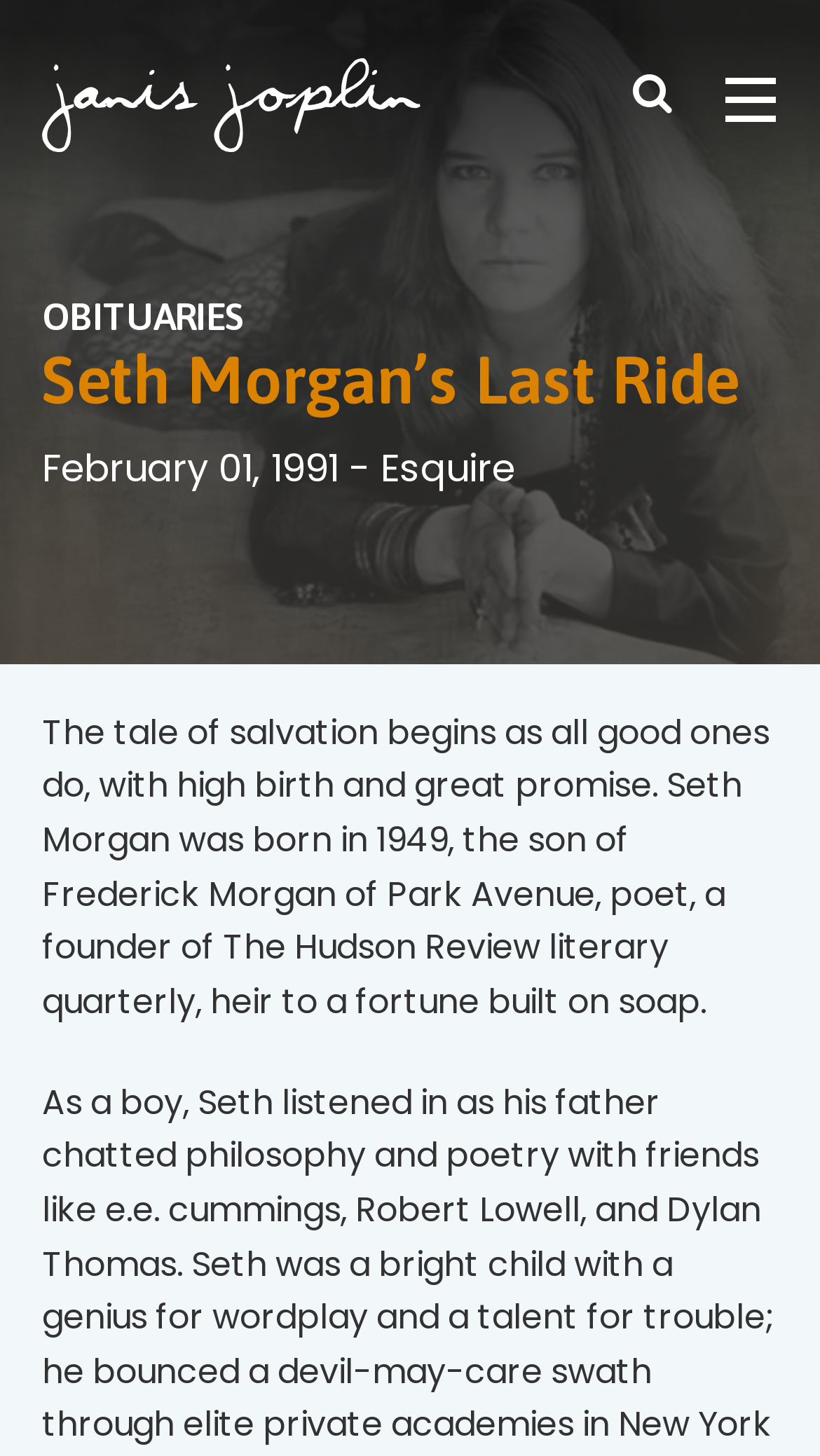Provide the bounding box coordinates of the UI element that matches the description: "parent_node: Menu".

[0.826, 0.858, 0.949, 0.918]